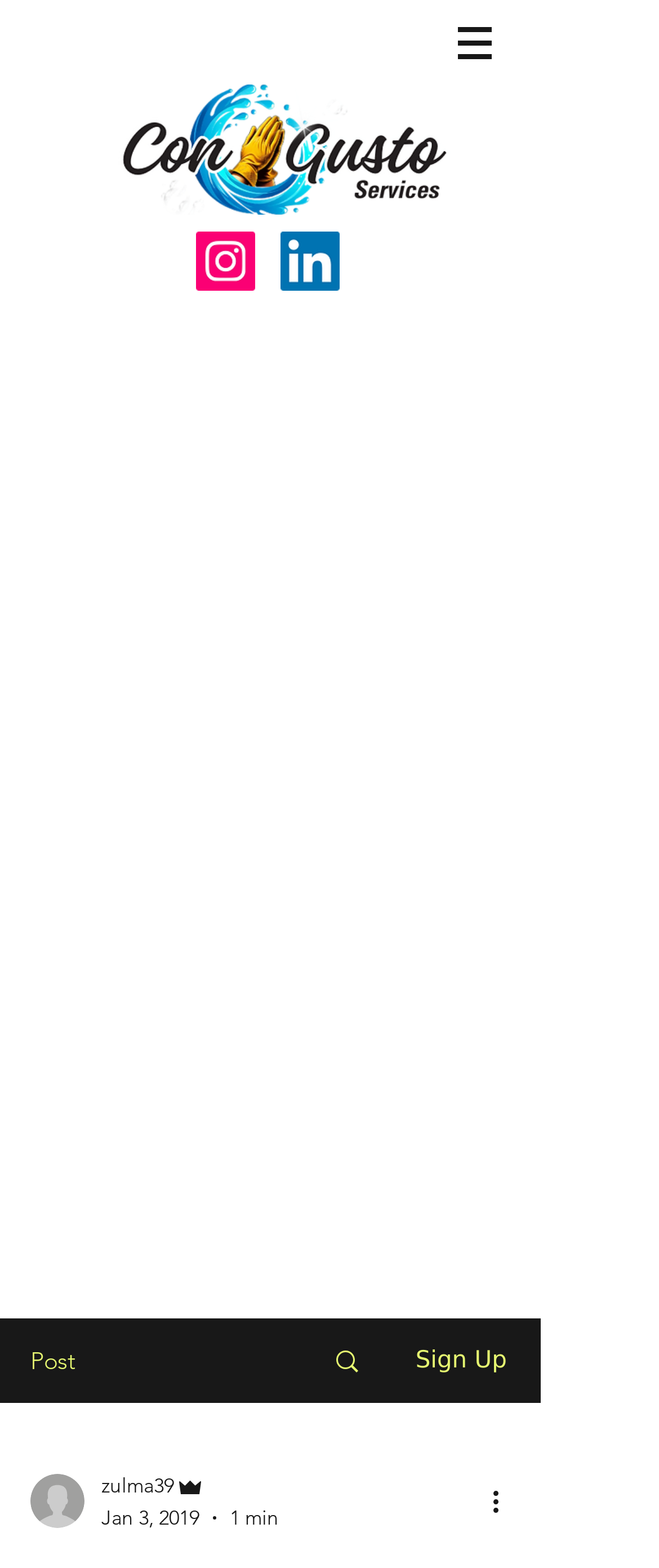Using the provided element description, identify the bounding box coordinates as (top-left x, top-left y, bottom-right x, bottom-right y). Ensure all values are between 0 and 1. Description: aria-label="More actions"

[0.738, 0.944, 0.8, 0.97]